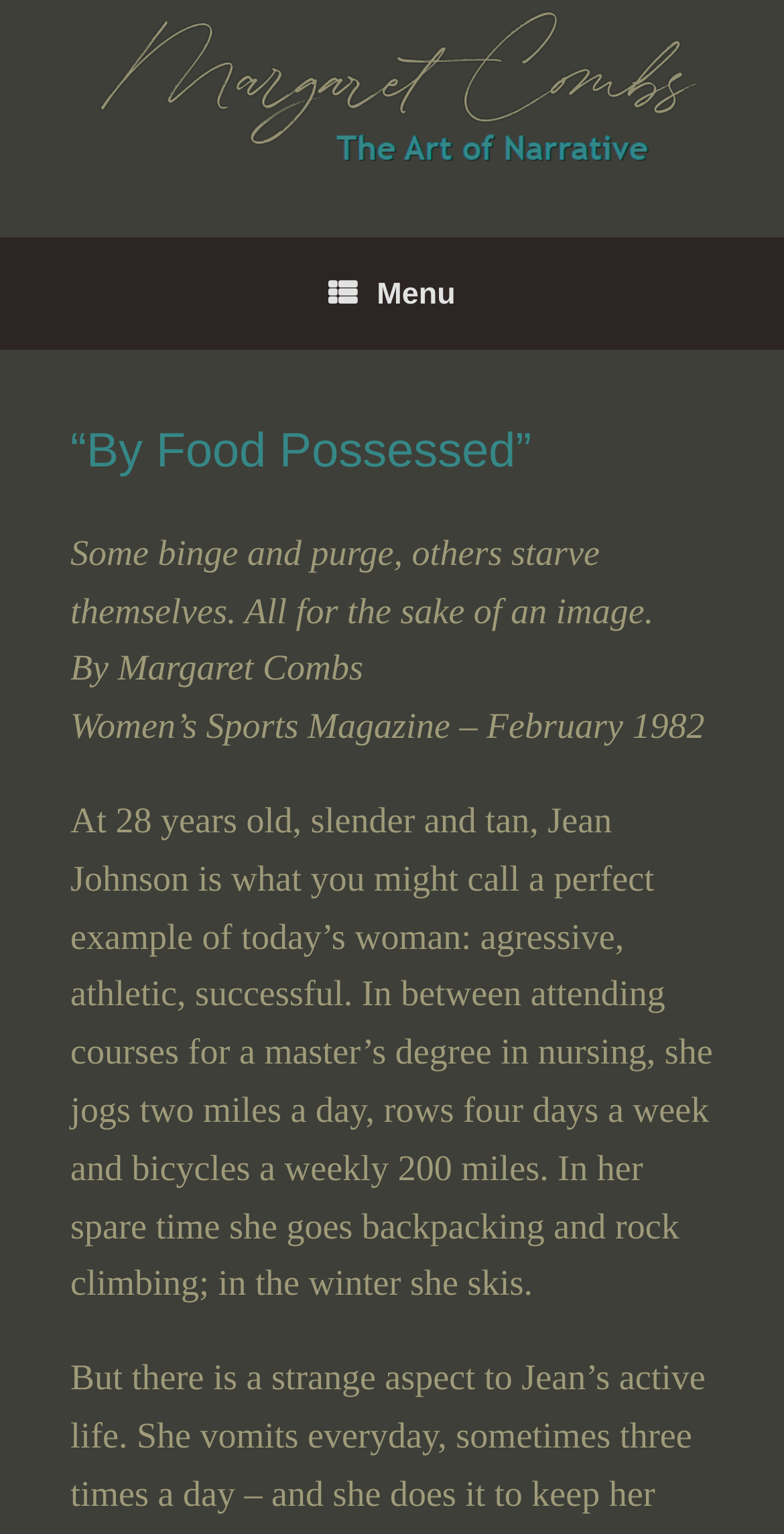Respond to the following question with a brief word or phrase:
What is the author of the article?

Margaret Combs